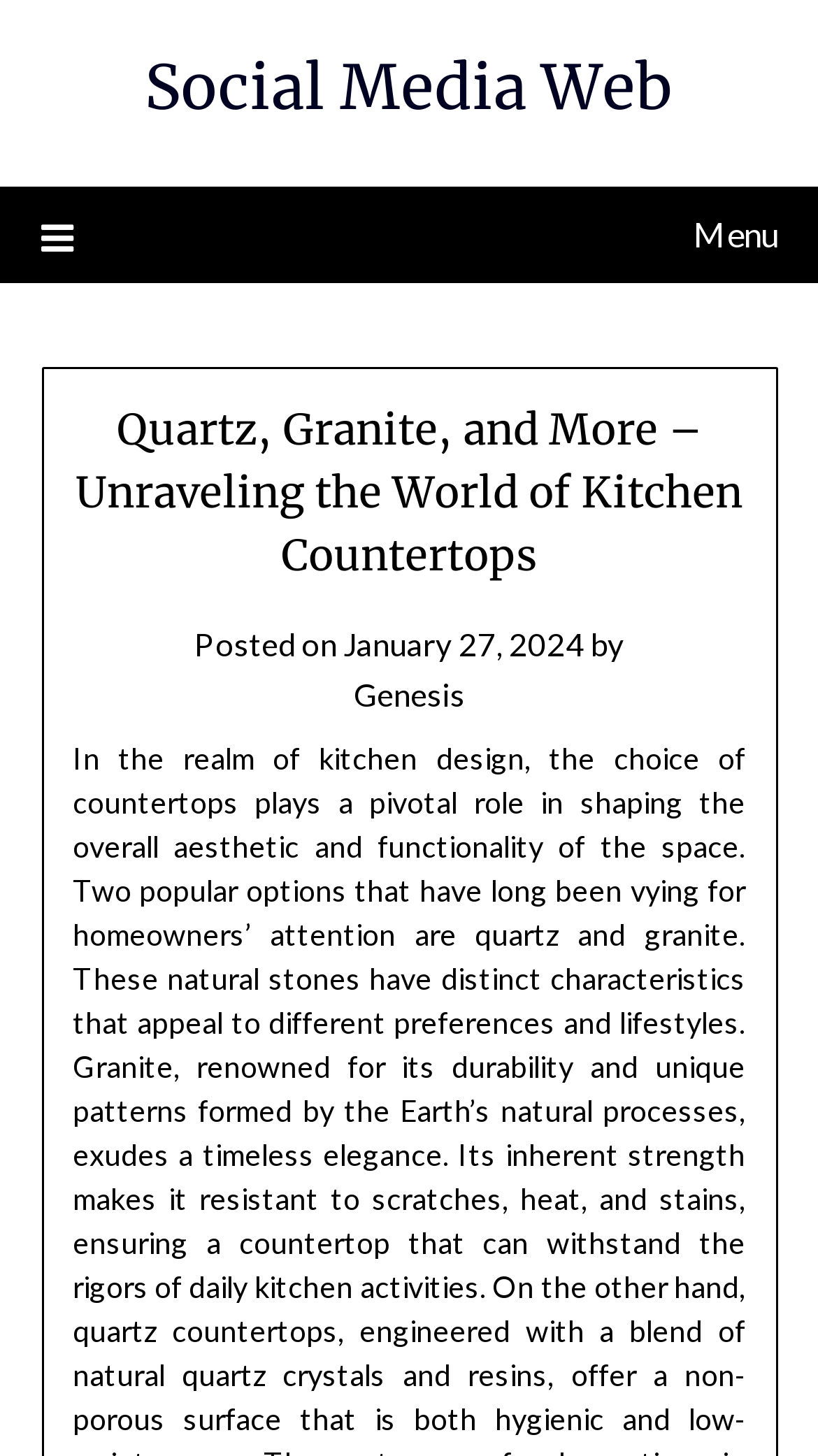Please find the bounding box coordinates (top-left x, top-left y, bottom-right x, bottom-right y) in the screenshot for the UI element described as follows: January 27, 2024February 2, 2024

[0.419, 0.429, 0.714, 0.454]